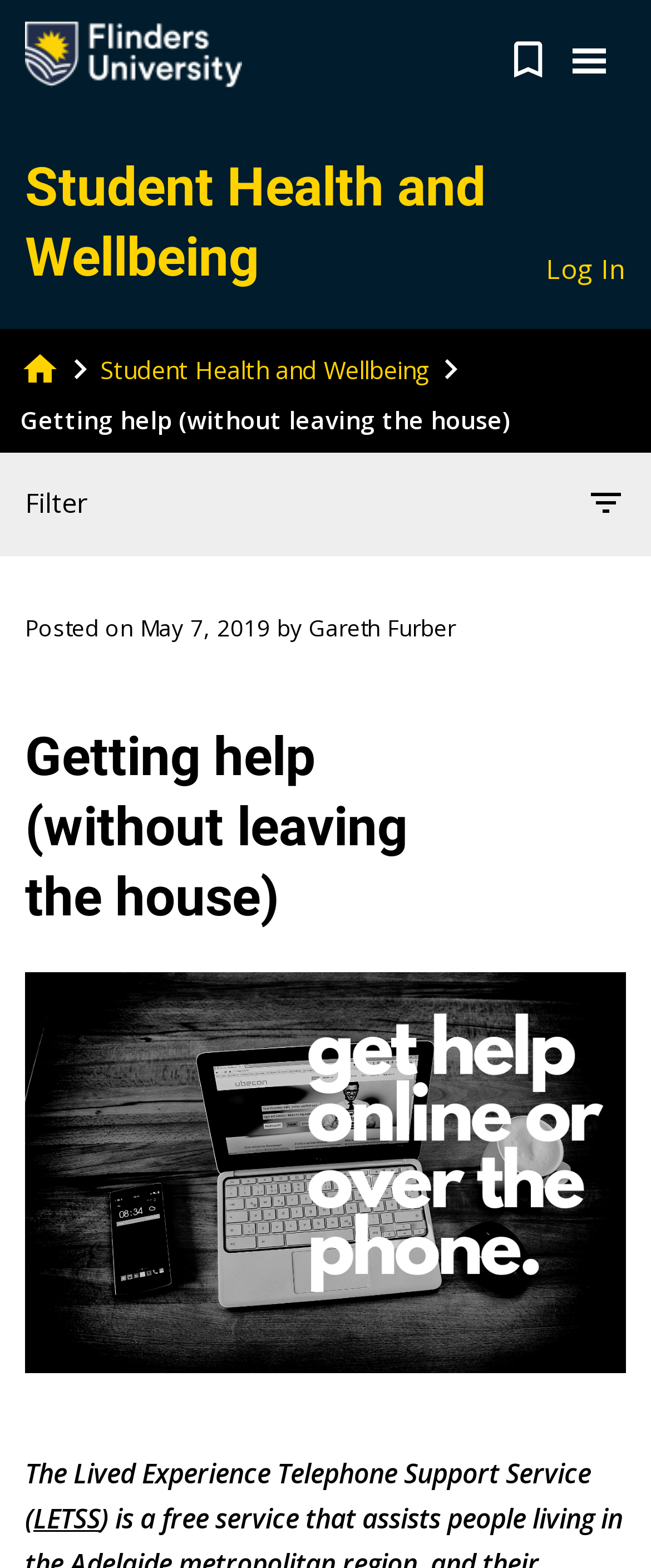Identify the bounding box coordinates for the region of the element that should be clicked to carry out the instruction: "Go to Student Health and Wellbeing". The bounding box coordinates should be four float numbers between 0 and 1, i.e., [left, top, right, bottom].

[0.038, 0.1, 0.746, 0.185]